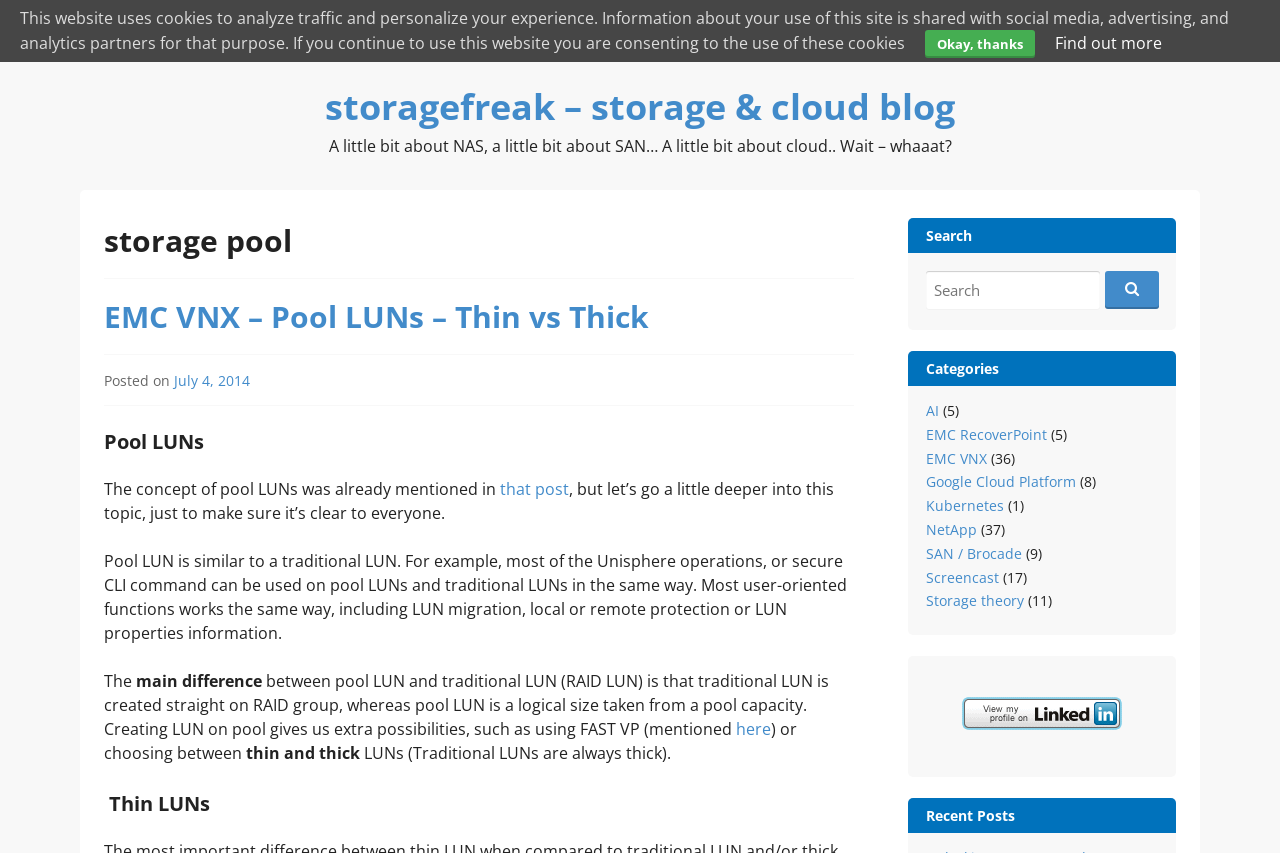Identify the bounding box for the described UI element: "Home".

[0.062, 0.0, 0.112, 0.056]